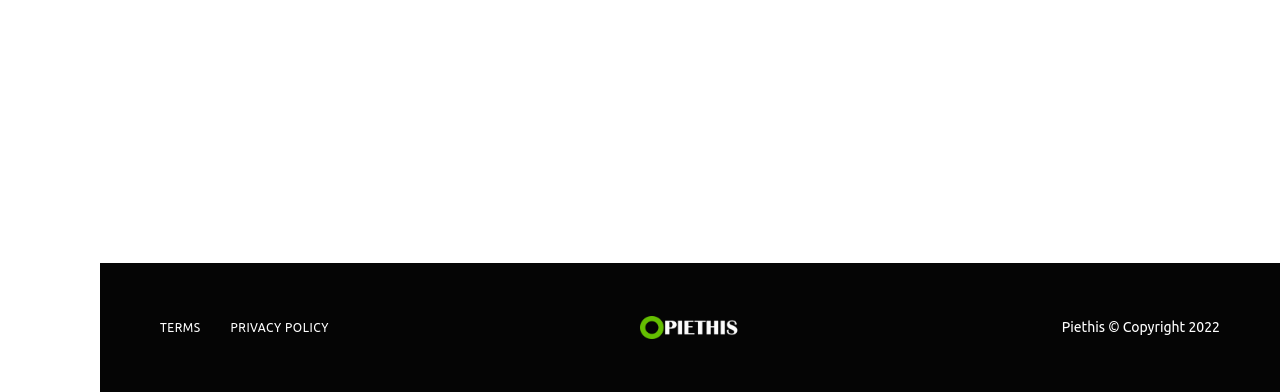Using the provided description: "title="Headed on stage"", find the bounding box coordinates of the corresponding UI element. The output should be four float numbers between 0 and 1, in the format [left, top, right, bottom].

None